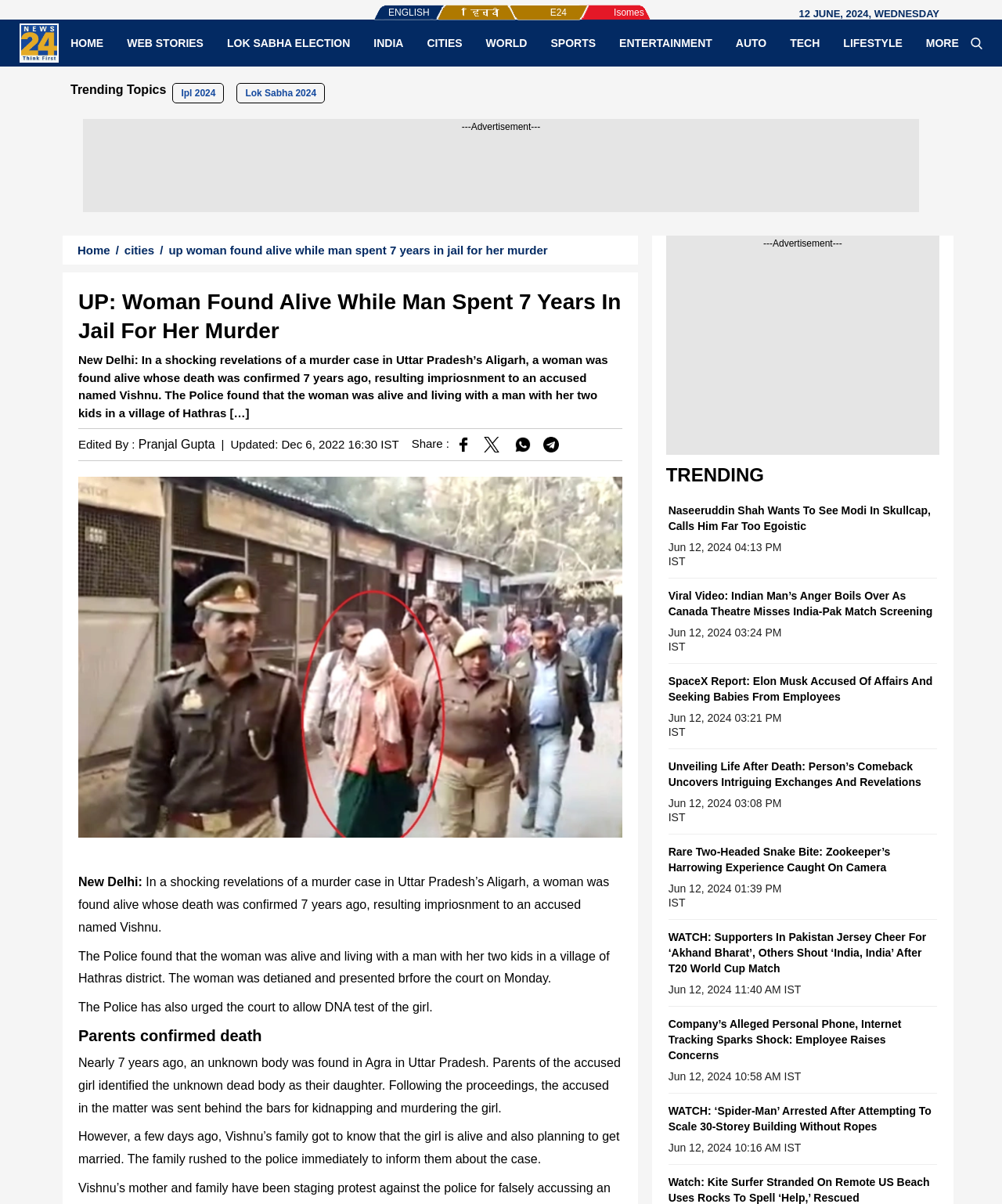Give the bounding box coordinates for the element described by: "Web Stories".

[0.115, 0.03, 0.215, 0.042]